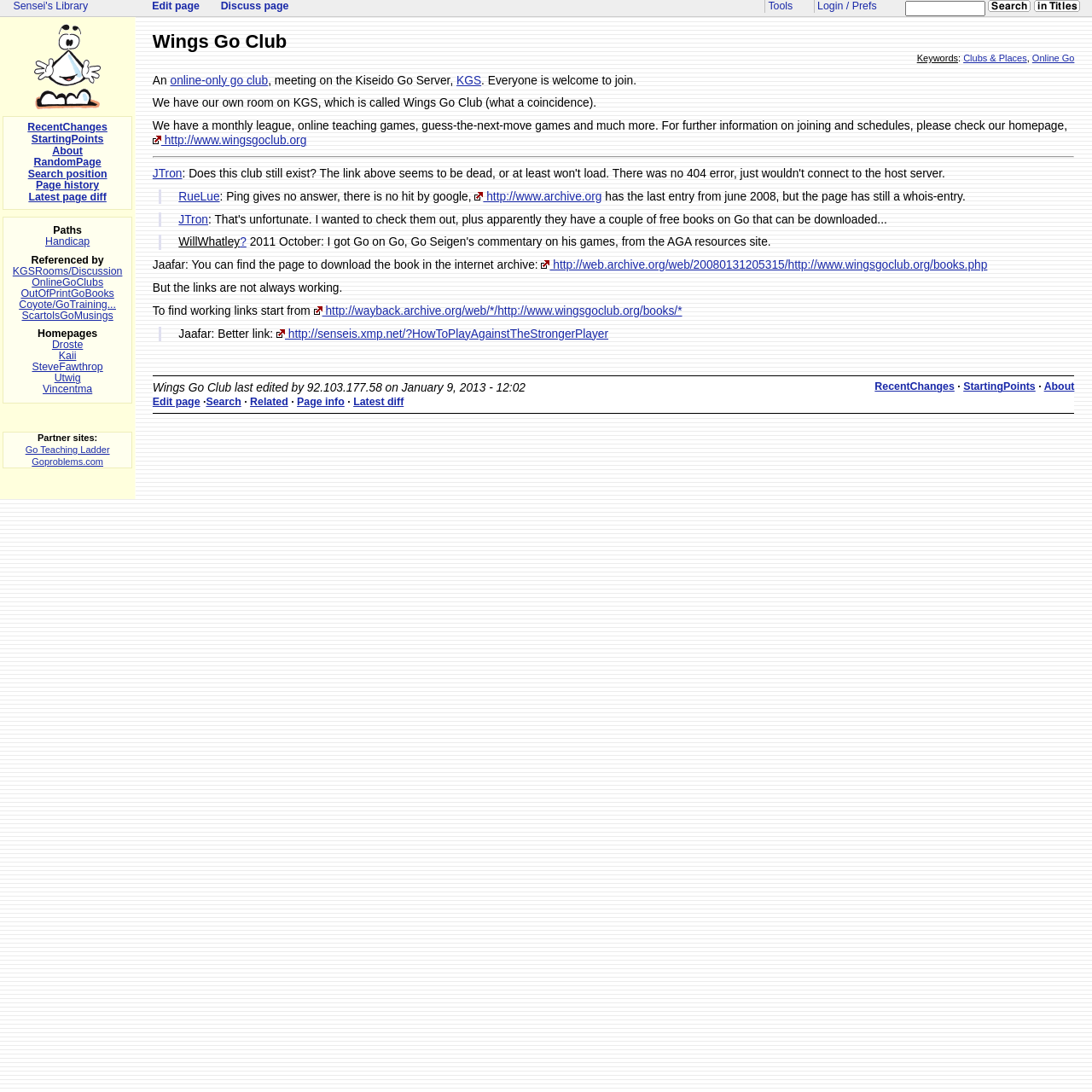Provide the bounding box coordinates of the HTML element this sentence describes: "Login / Prefs". The bounding box coordinates consist of four float numbers between 0 and 1, i.e., [left, top, right, bottom].

[0.749, 0.0, 0.803, 0.011]